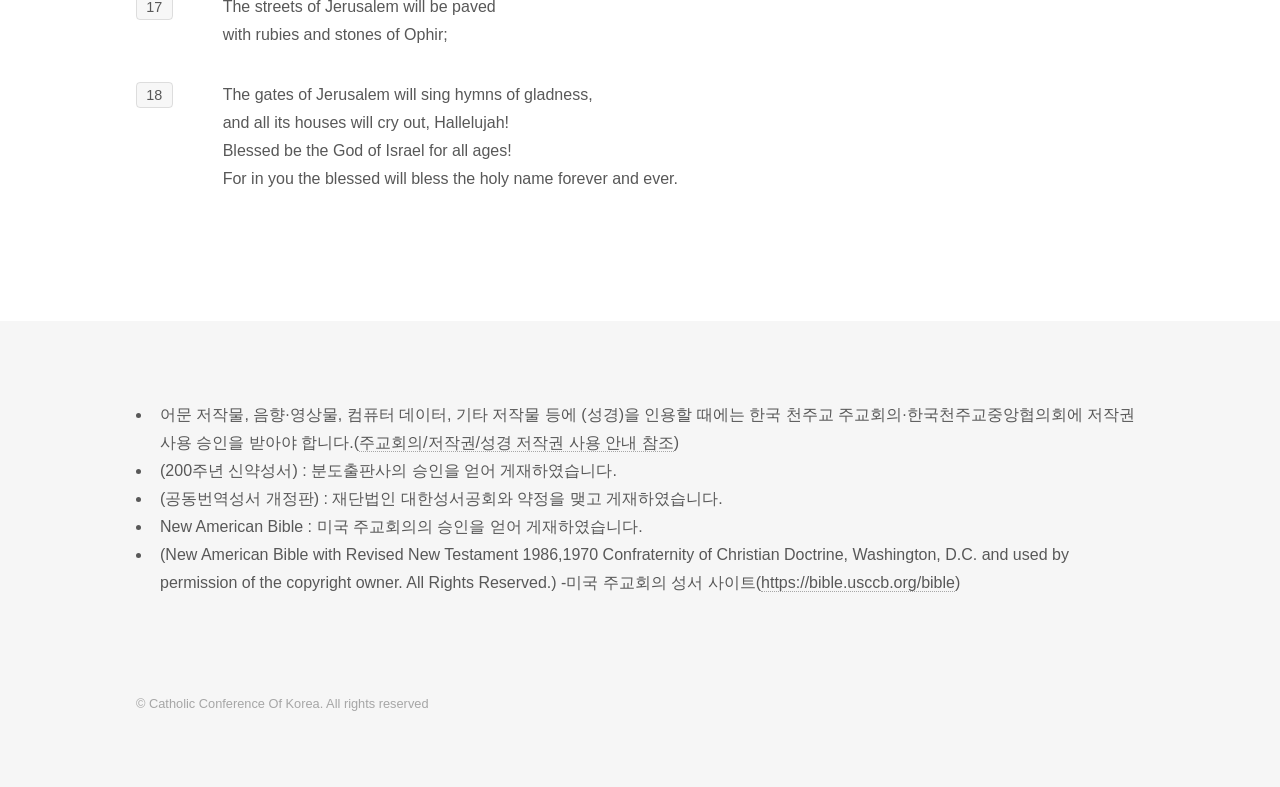Reply to the question with a single word or phrase:
What is the first sentence of the hymn?

The gates of Jerusalem will sing hymns of gladness,